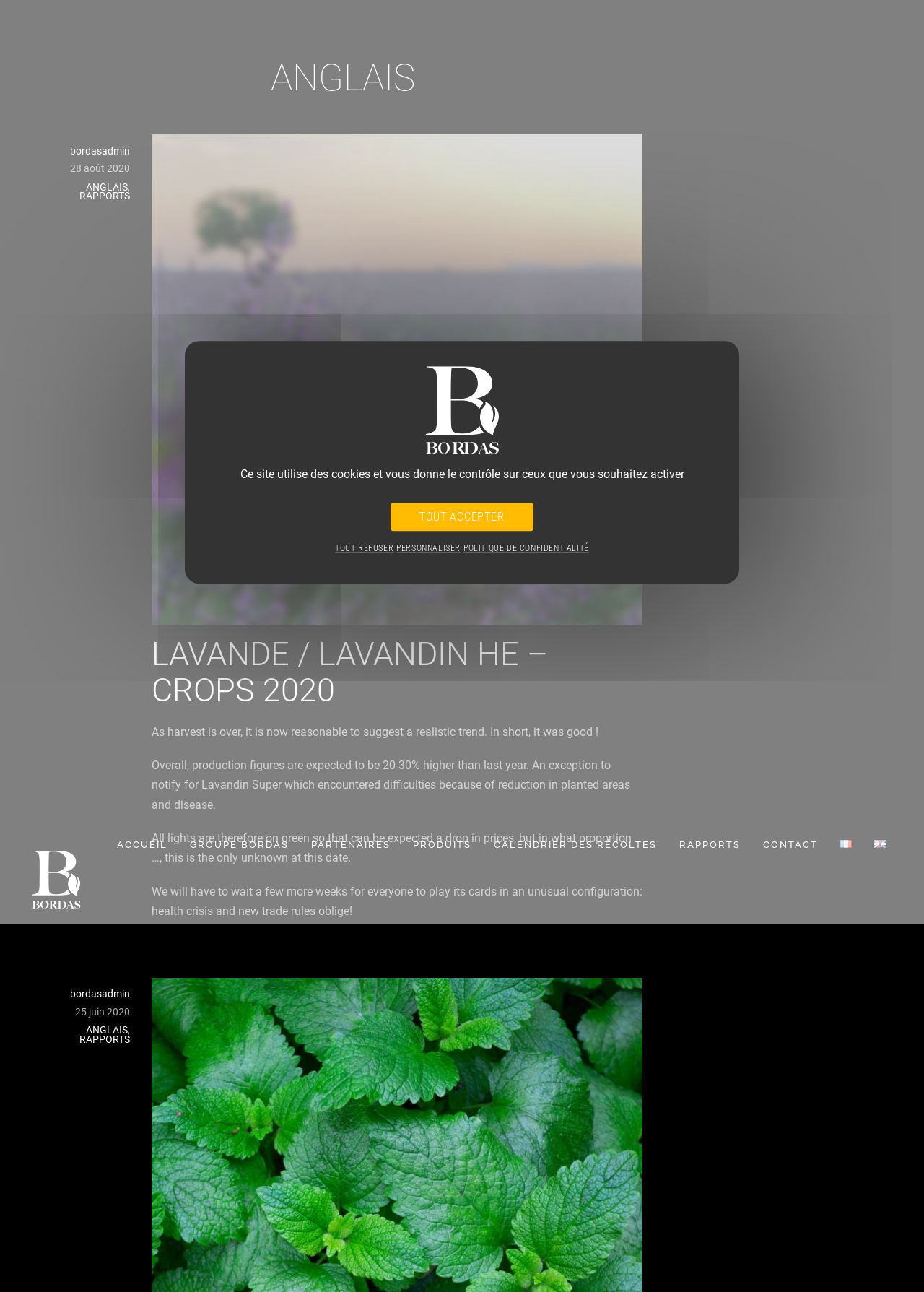Give a short answer using one word or phrase for the question:
What is the purpose of the 'Panneau de gestion des cookies'?

To control cookies